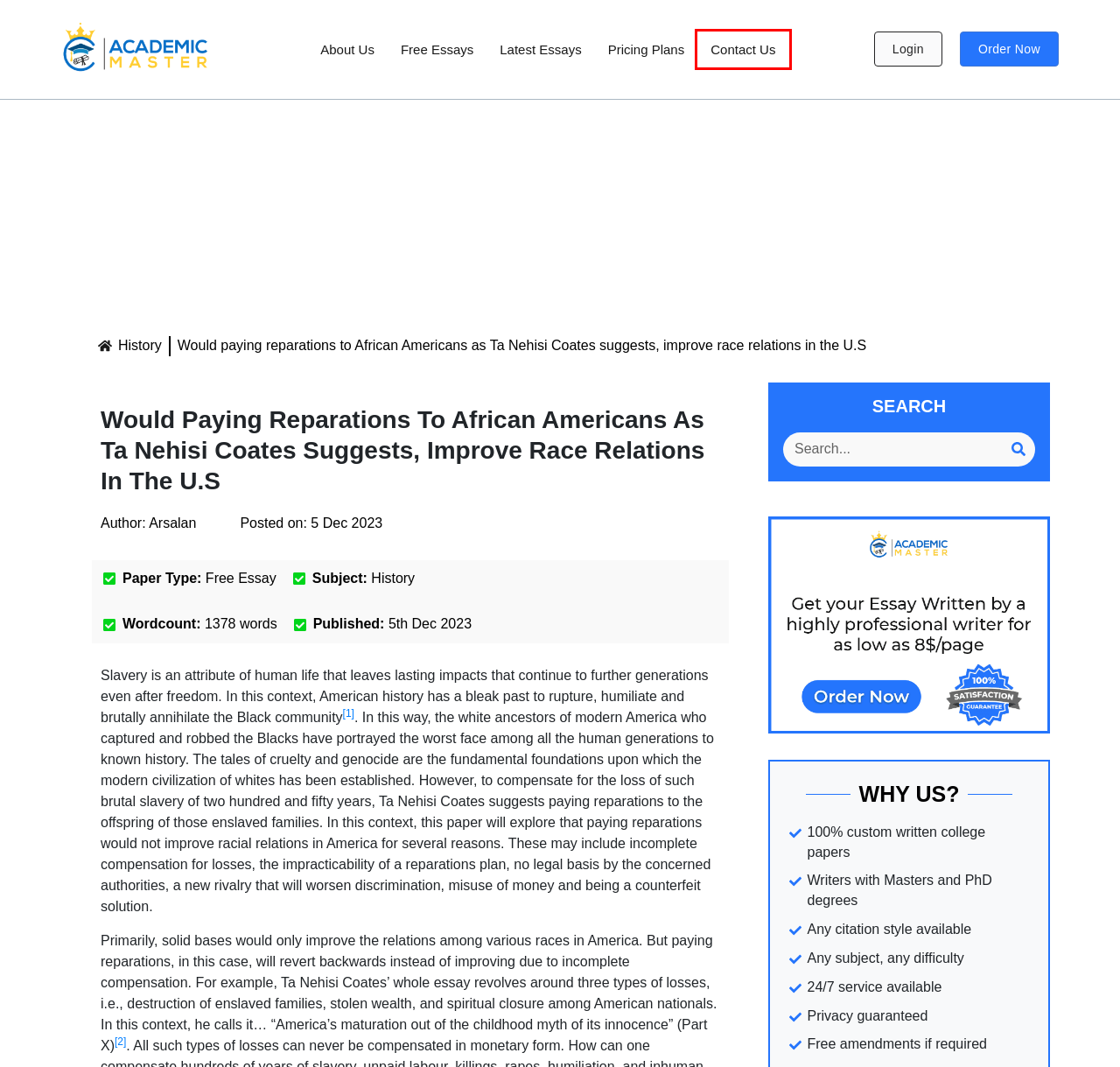Review the webpage screenshot and focus on the UI element within the red bounding box. Select the best-matching webpage description for the new webpage that follows after clicking the highlighted element. Here are the candidates:
A. About Us - Academic Master
B. Contact Us - Academic Master
C. Latest Essays - Academic Master
D. Free Citation Generator | APA, MLA, Chicago
E. Place an Order
F. Pricing Plans - Academic Master
G. Dashboard | Academic Master
H. Free Essays - Academic Master

B